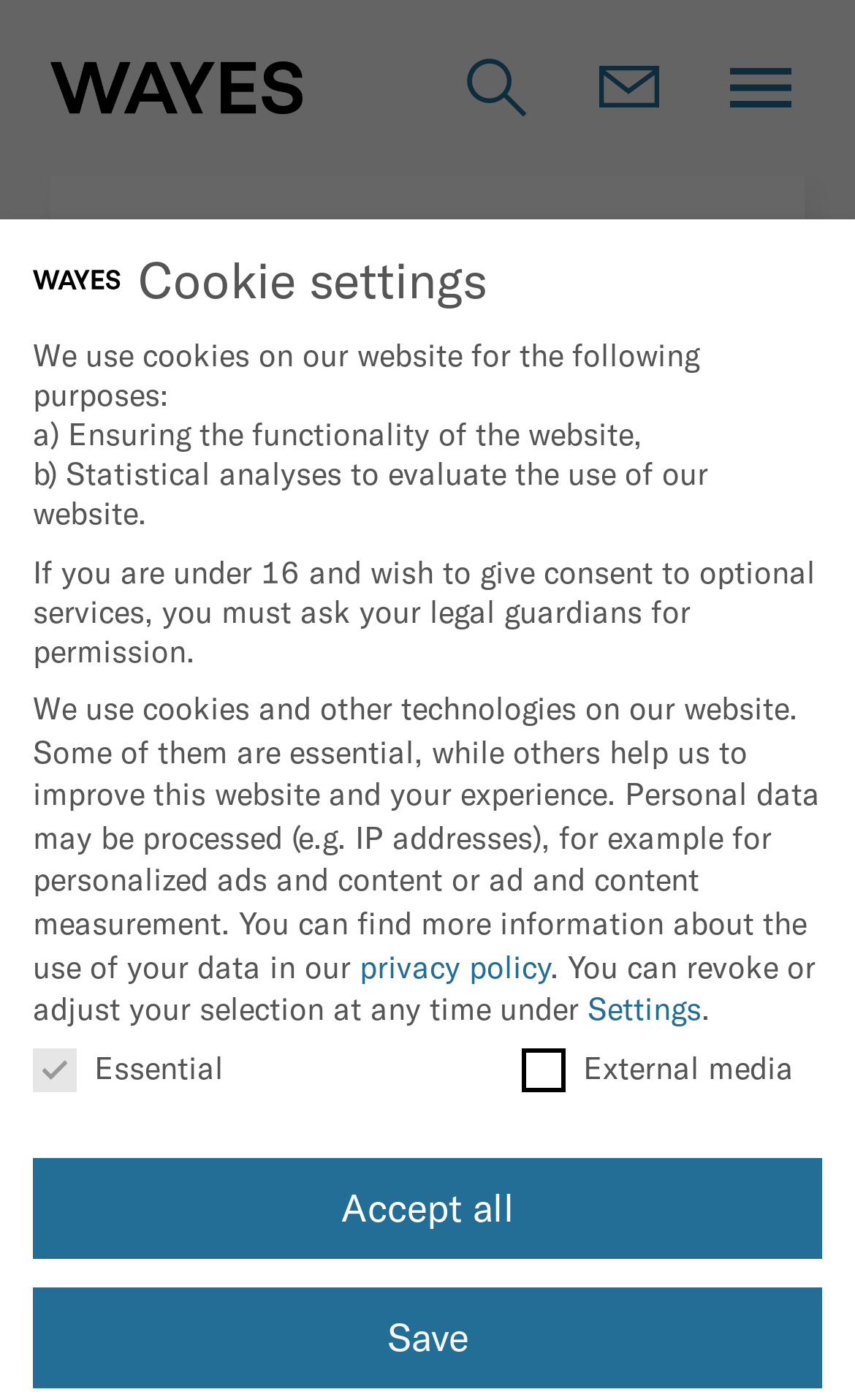Extract the bounding box coordinates of the UI element described by: "parent_node: External media name="cookieGroup[]" value="external-media"". The coordinates should include four float numbers ranging from 0 to 1, e.g., [left, top, right, bottom].

[0.928, 0.749, 0.961, 0.769]